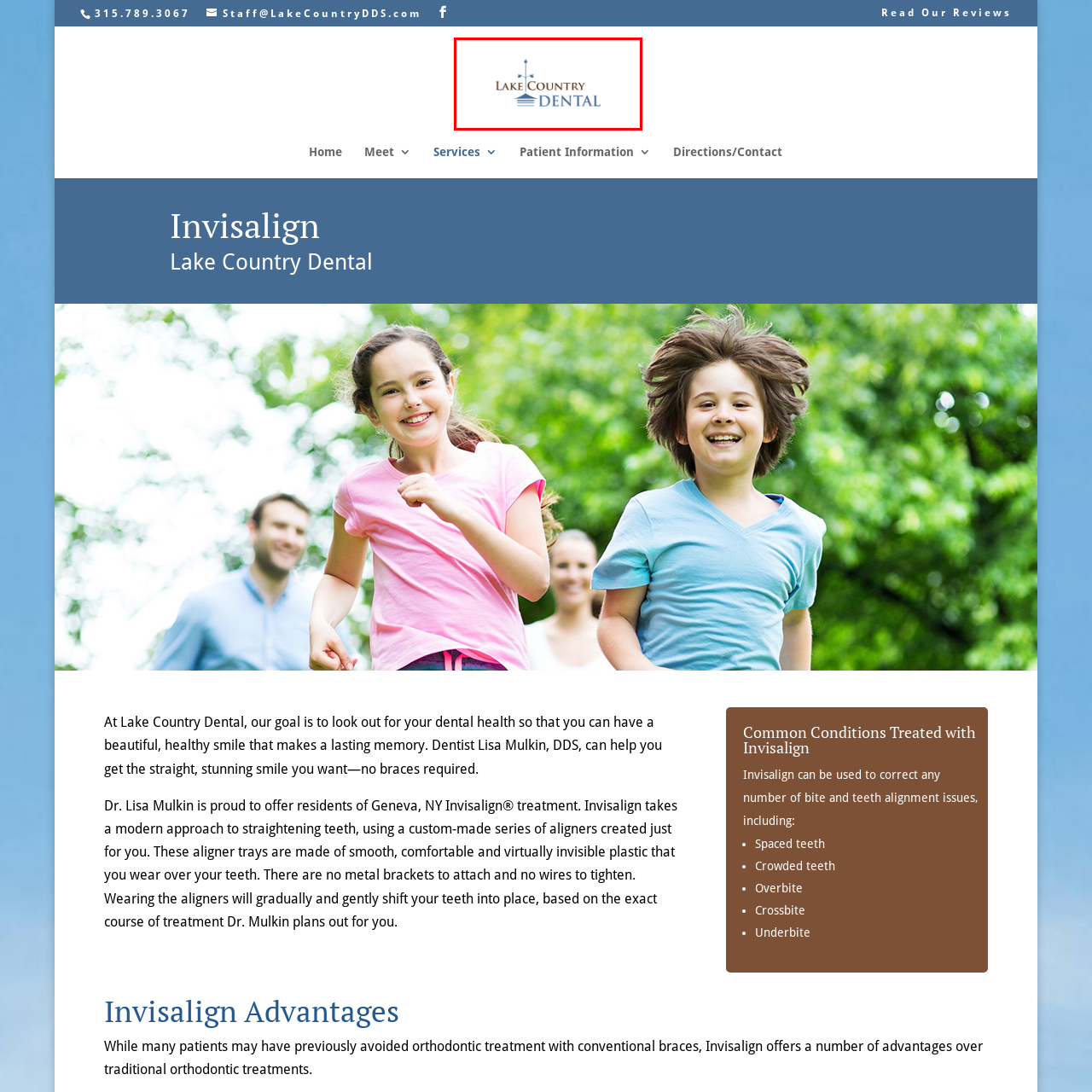Look at the image within the red outline, What does the stylized emblem represent? Answer with one word or phrase.

Guidance and care